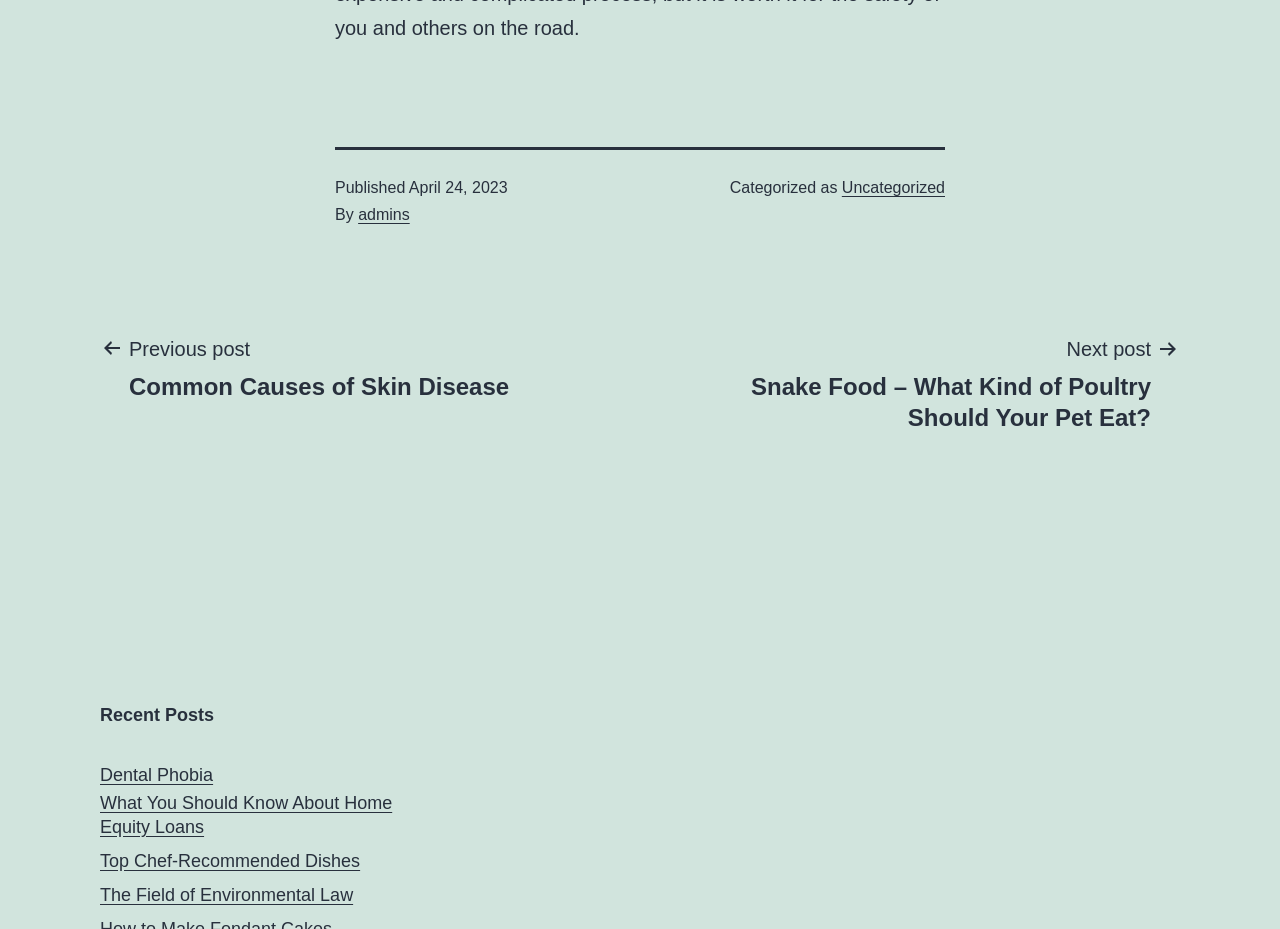Please give the bounding box coordinates of the area that should be clicked to fulfill the following instruction: "Learn about The Field of Environmental Law". The coordinates should be in the format of four float numbers from 0 to 1, i.e., [left, top, right, bottom].

[0.078, 0.952, 0.276, 0.977]